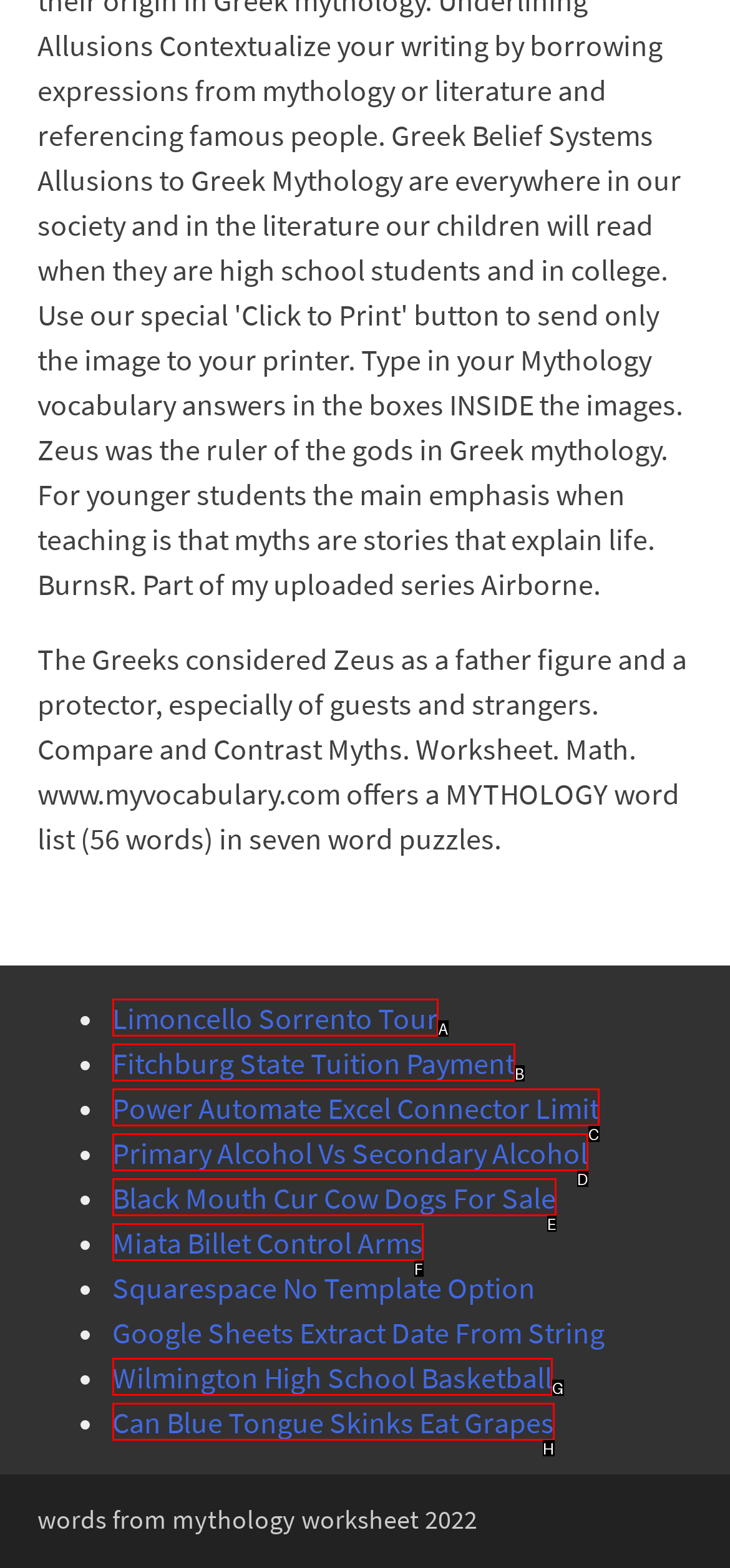Identify the HTML element that corresponds to the following description: Primary Alcohol Vs Secondary Alcohol. Provide the letter of the correct option from the presented choices.

D